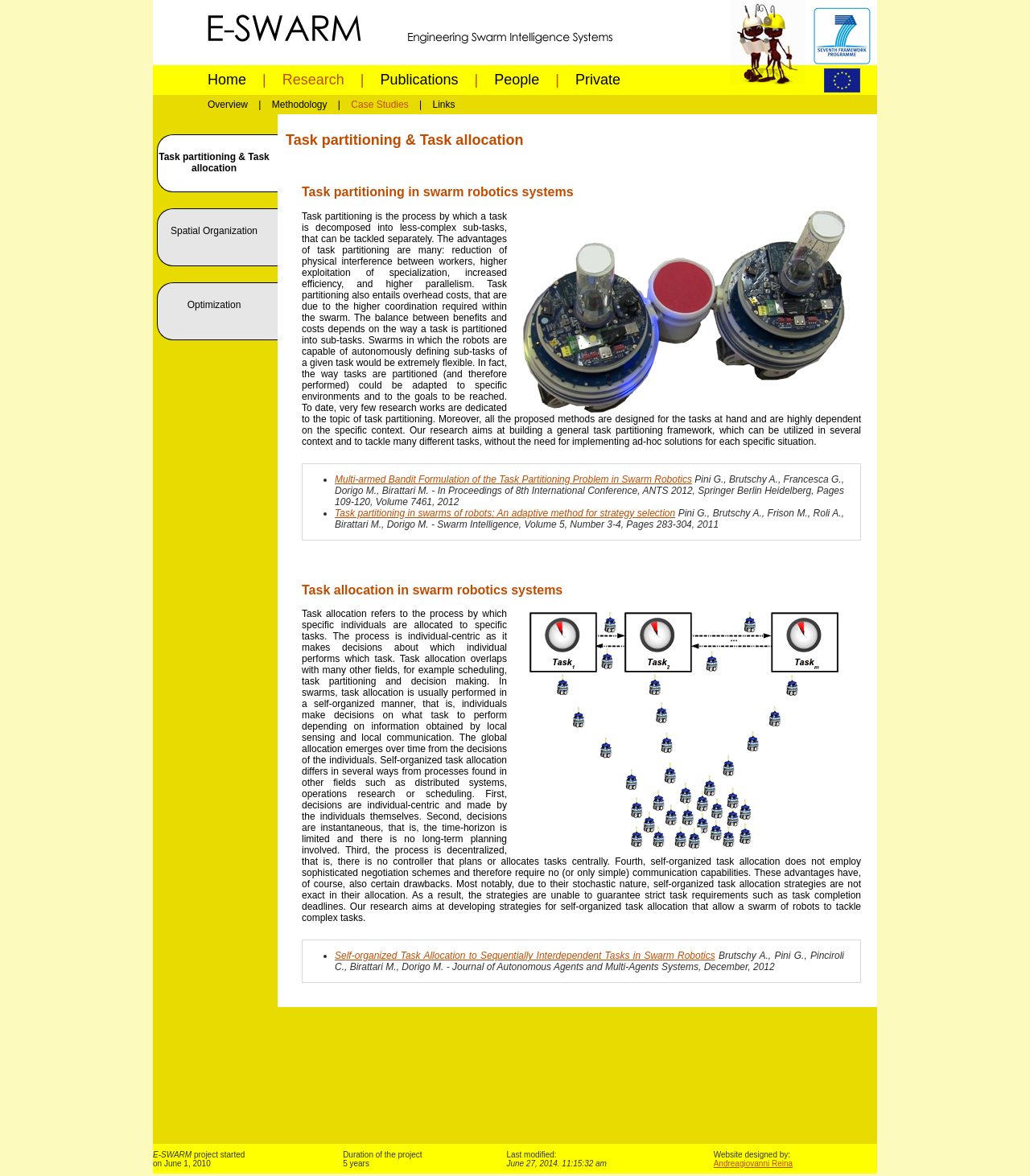What is the title of the publication by Pini et al.?
Based on the content of the image, thoroughly explain and answer the question.

The title of the publication by Pini et al. is mentioned in the list of publications on the webpage, where it is stated that Pini et al. published a paper titled 'Multi-armed Bandit Formulation of the Task Partitioning Problem in Swarm Robotics' in 2012.